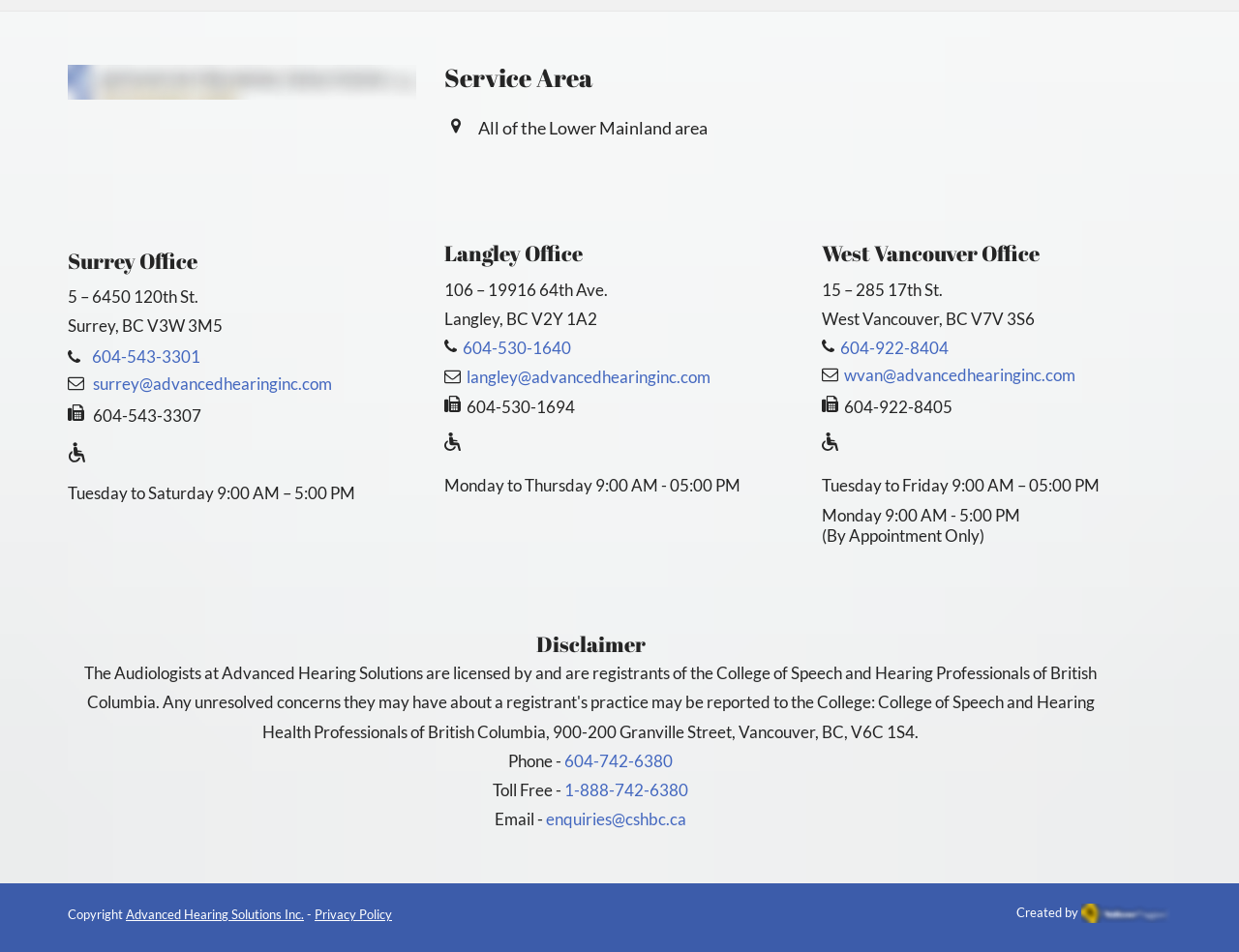Bounding box coordinates are given in the format (top-left x, top-left y, bottom-right x, bottom-right y). All values should be floating point numbers between 0 and 1. Provide the bounding box coordinate for the UI element described as: Privacy Policy

[0.254, 0.953, 0.316, 0.969]